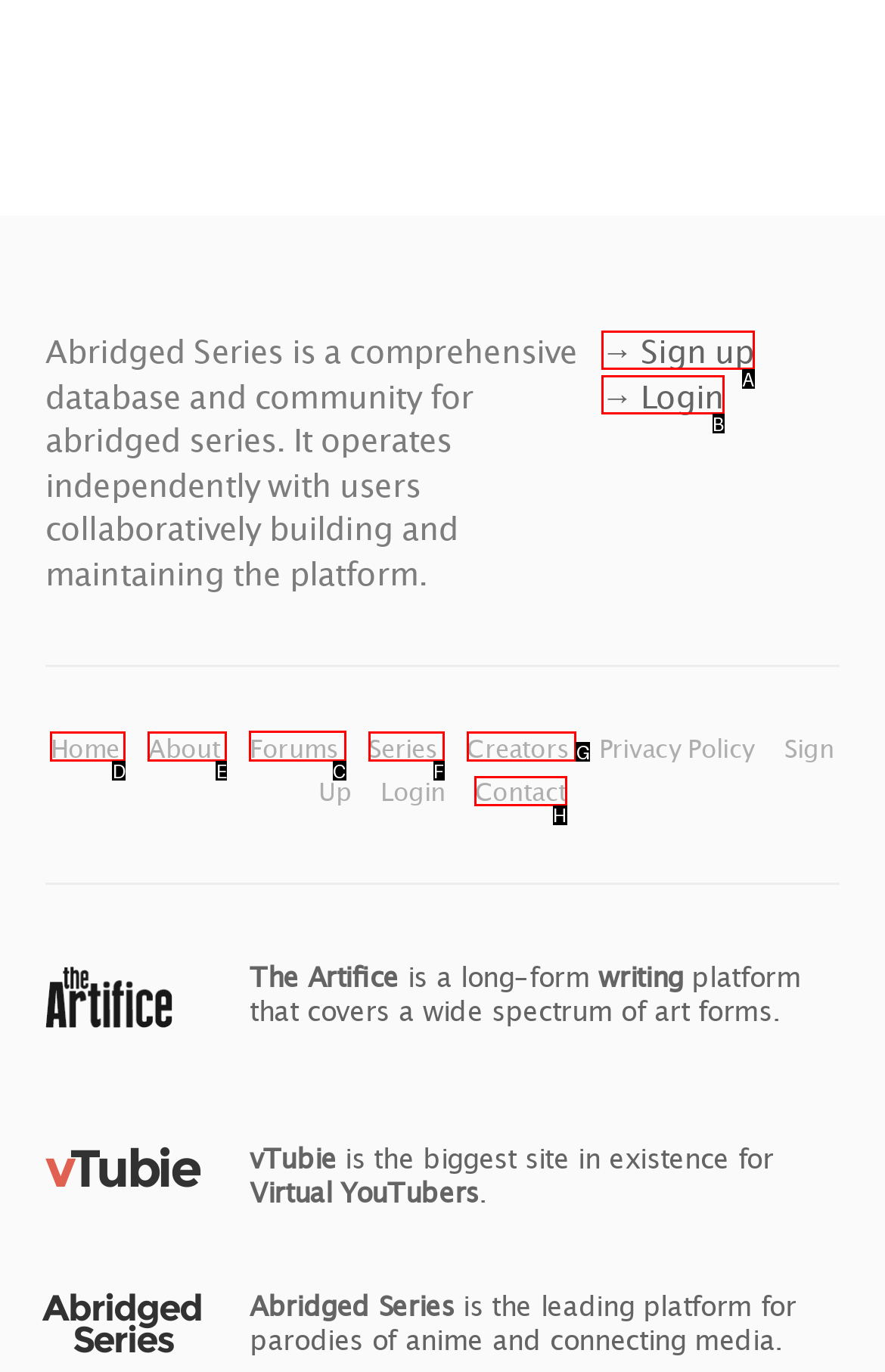To complete the task: Go to the forums, which option should I click? Answer with the appropriate letter from the provided choices.

C